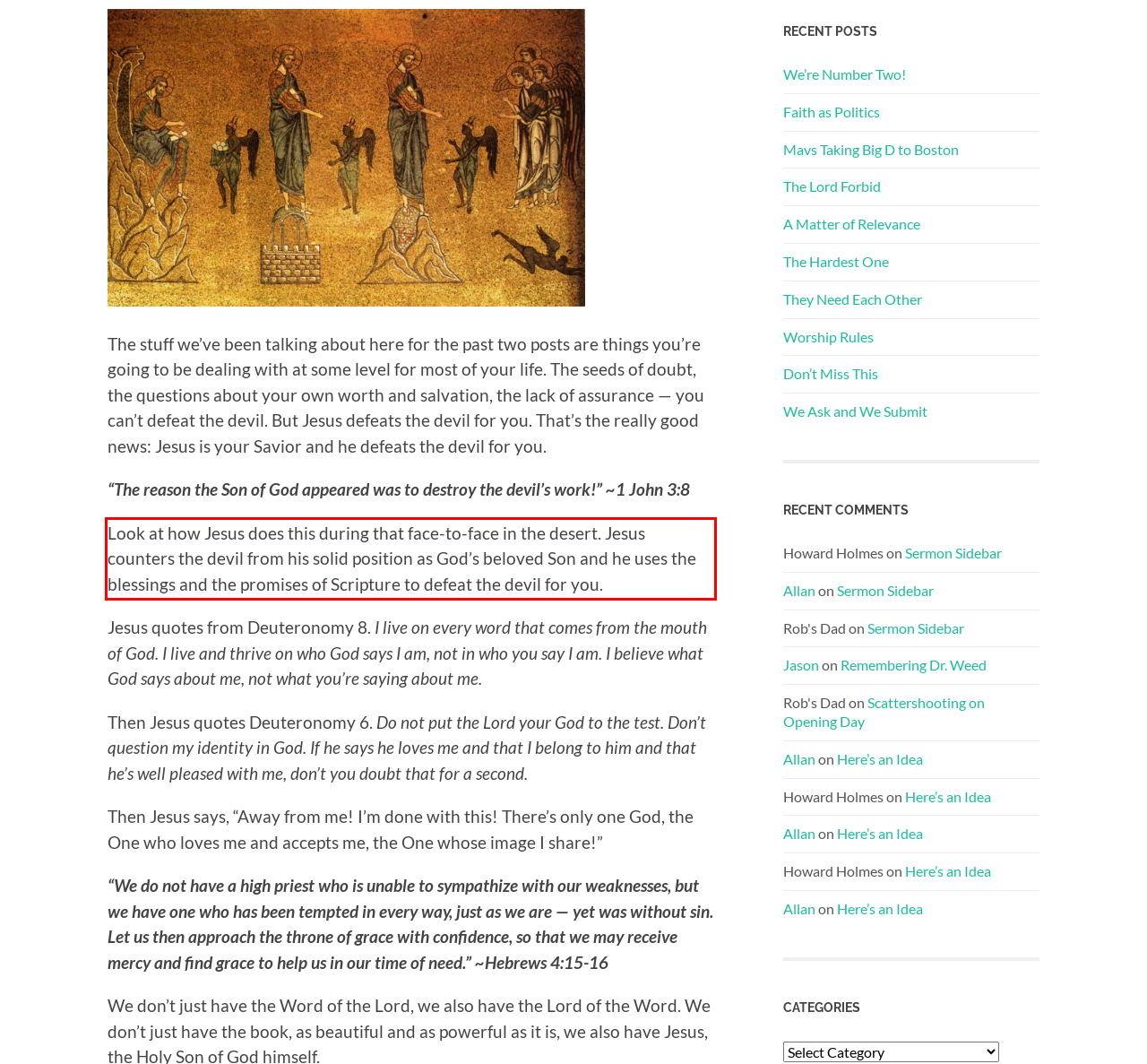Please identify and extract the text content from the UI element encased in a red bounding box on the provided webpage screenshot.

Look at how Jesus does this during that face-to-face in the desert. Jesus counters the devil from his solid position as God’s beloved Son and he uses the blessings and the promises of Scripture to defeat the devil for you.